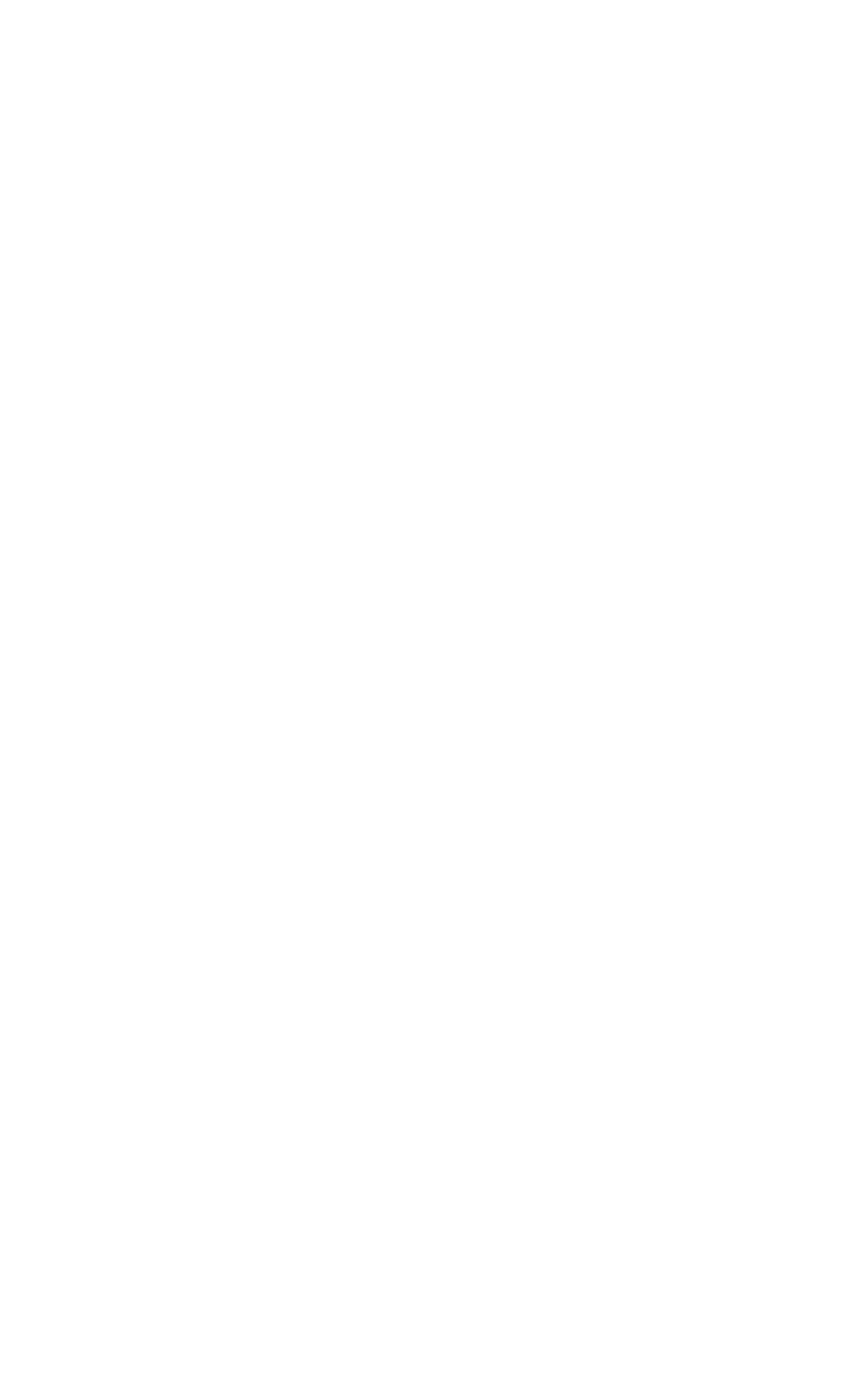Determine the bounding box coordinates of the clickable element to complete this instruction: "View study groups". Provide the coordinates in the format of four float numbers between 0 and 1, [left, top, right, bottom].

None